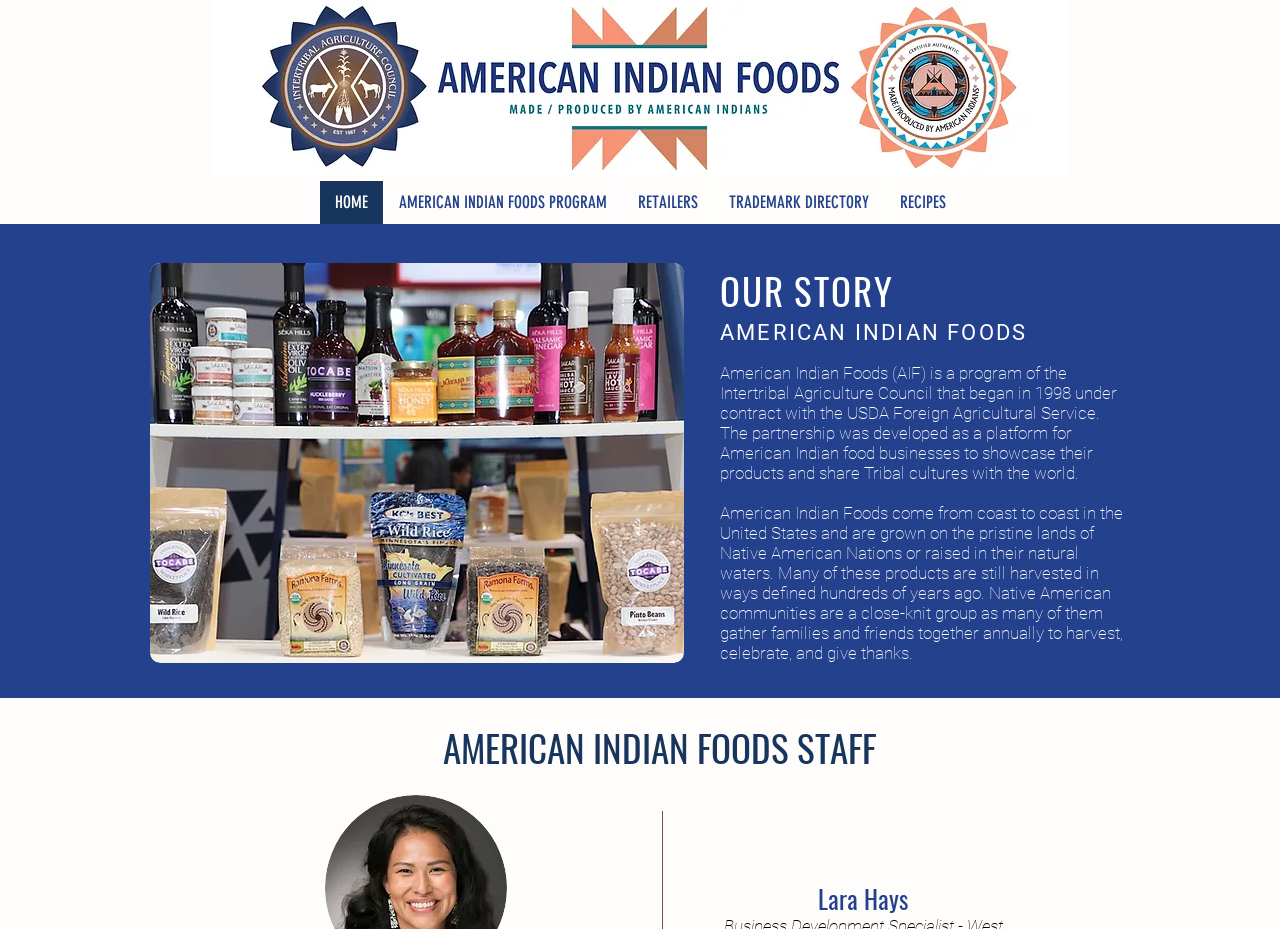What is the name of the staff member mentioned on this webpage? Please answer the question using a single word or phrase based on the image.

Lara Hays